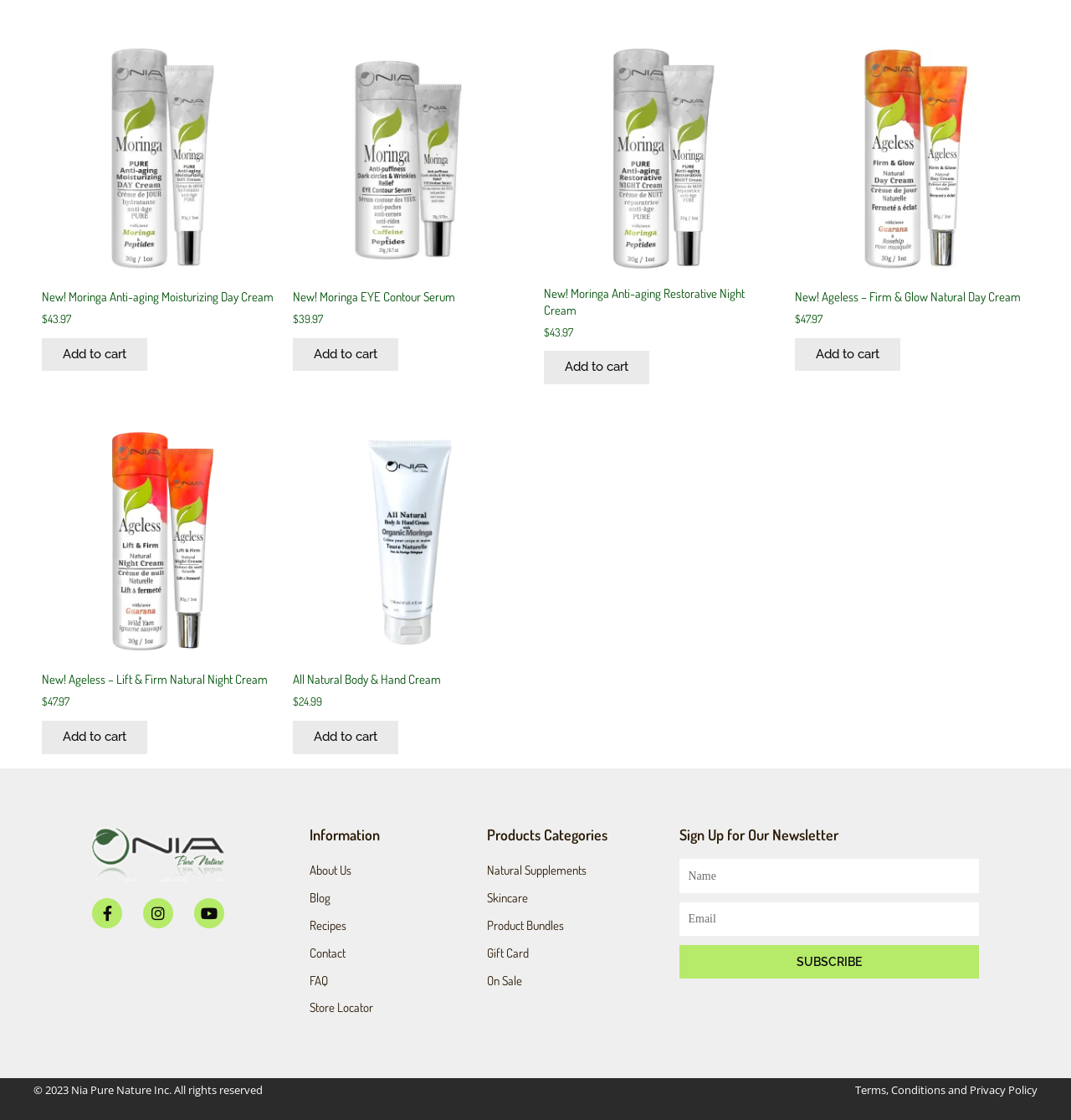What is the price of New! Ageless – Lift & Firm Natural Night Cream?
Analyze the image and deliver a detailed answer to the question.

I found the price of New! Ageless – Lift & Firm Natural Night Cream by looking at the StaticText element next to the product name, which displays the price as $47.97.